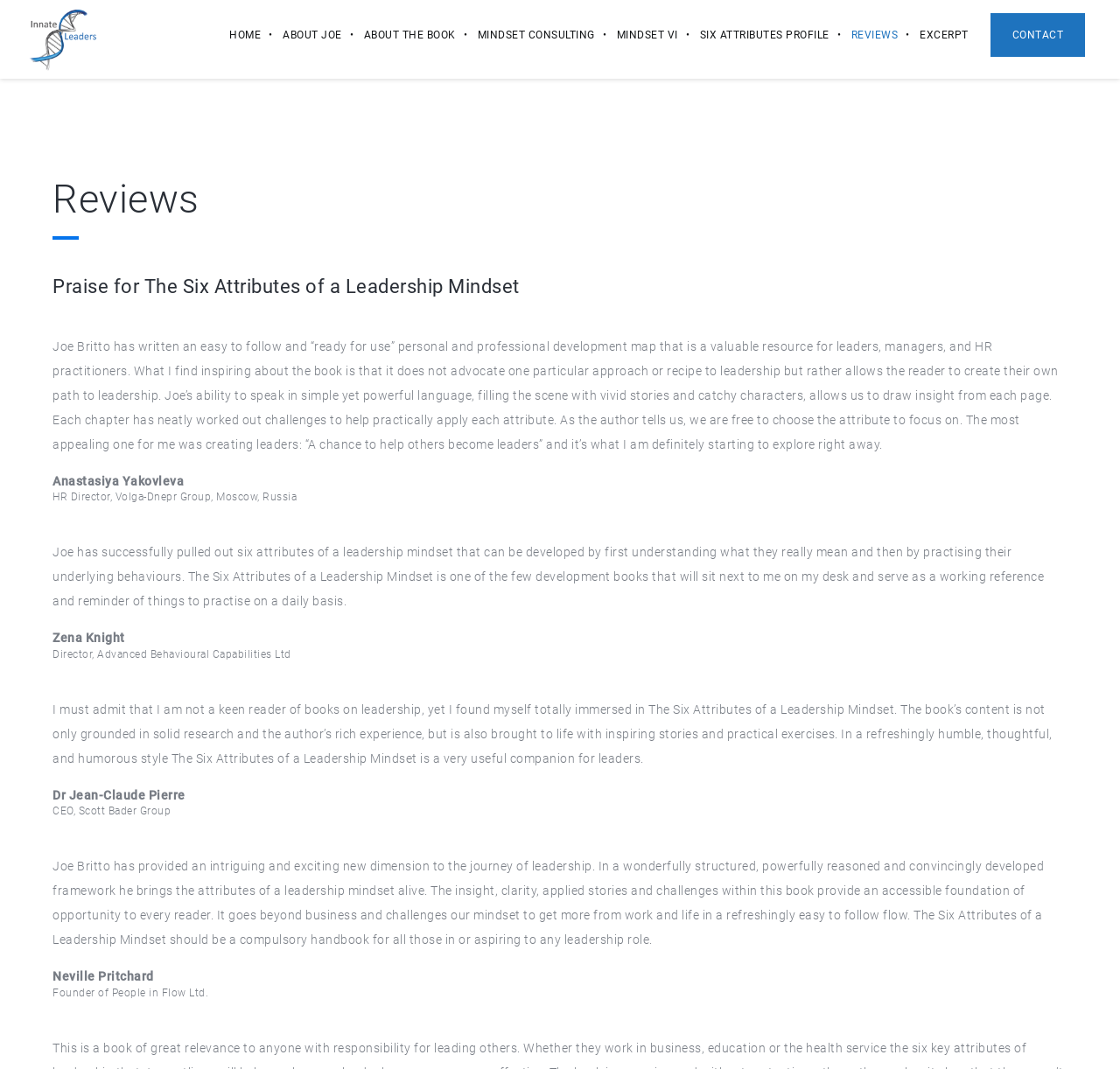Please identify the bounding box coordinates of the element I need to click to follow this instruction: "Read the review by Anastasiya Yakovleva".

[0.047, 0.443, 0.164, 0.456]